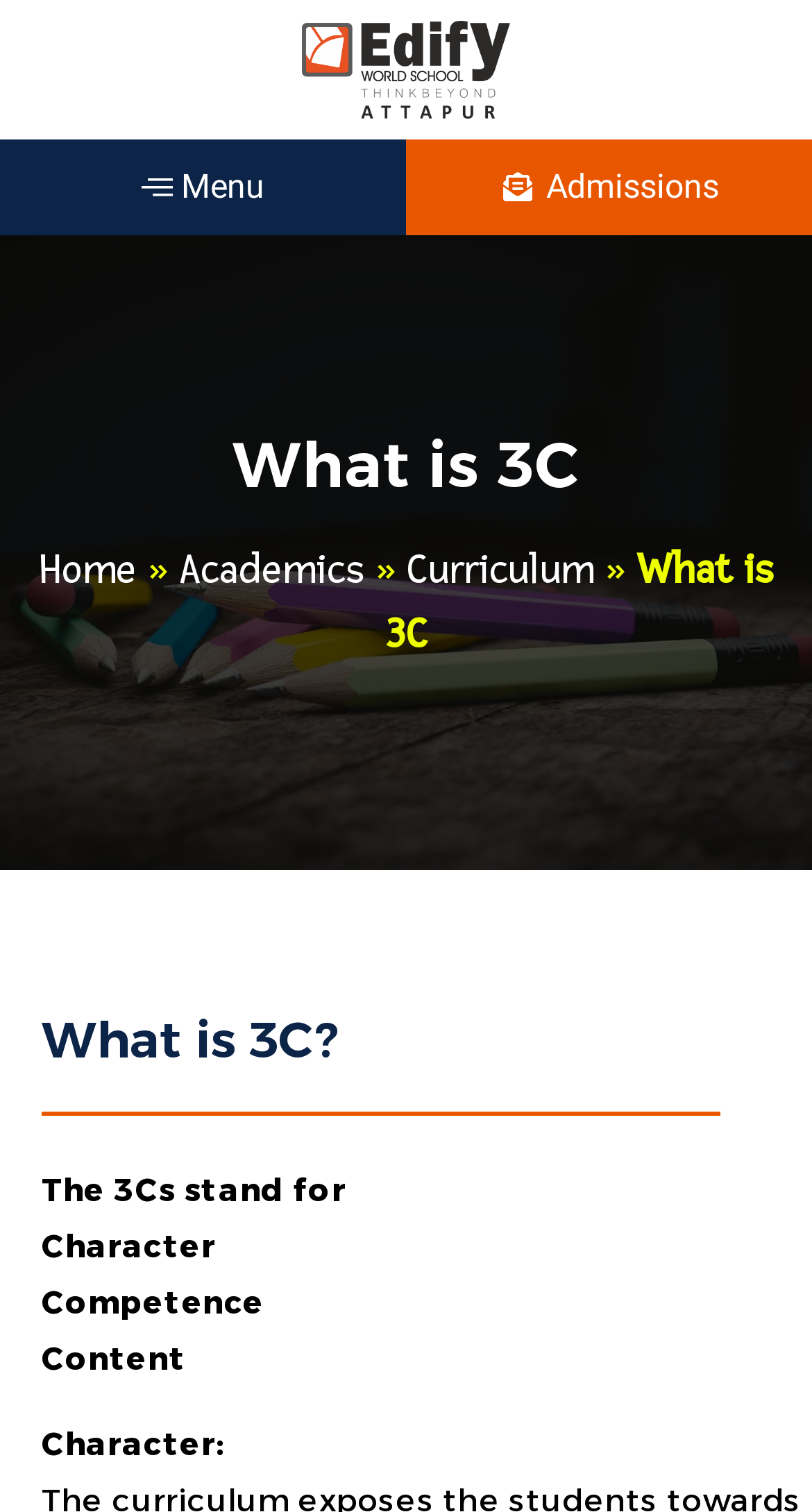Give a concise answer of one word or phrase to the question: 
What is the navigation menu?

Menu